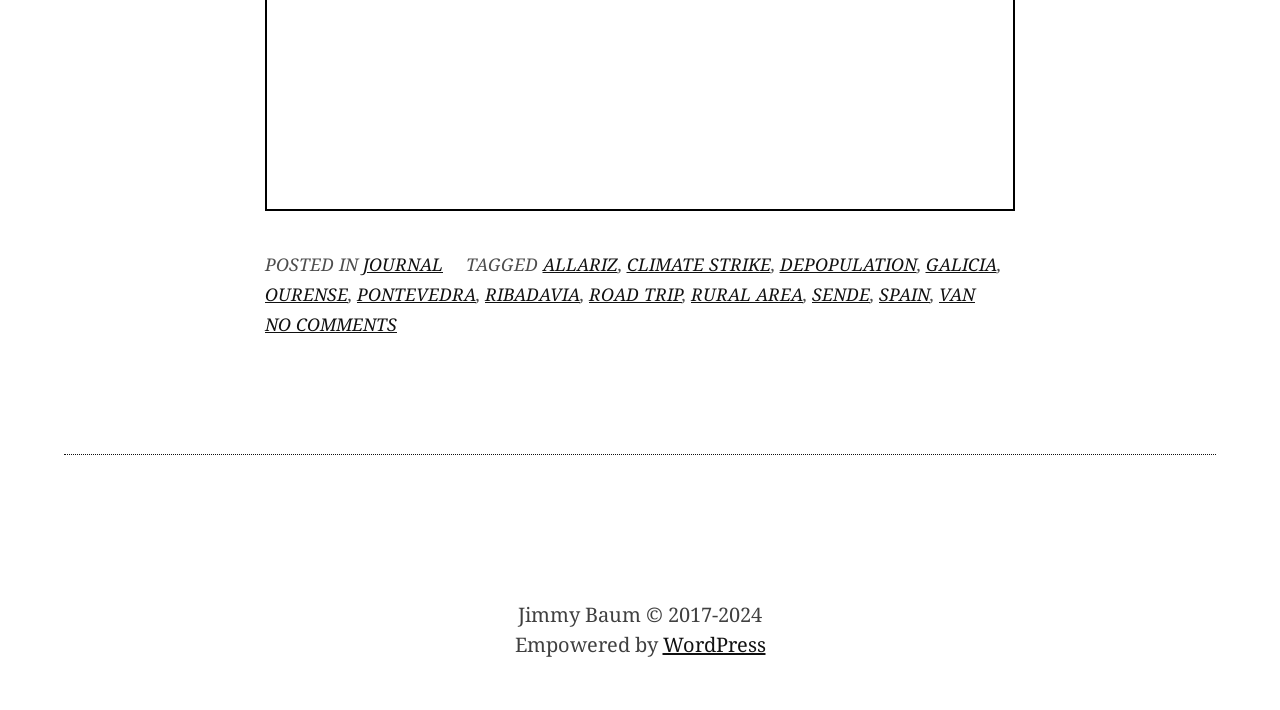Identify the bounding box coordinates of the clickable region to carry out the given instruction: "go to WordPress".

[0.518, 0.889, 0.598, 0.927]